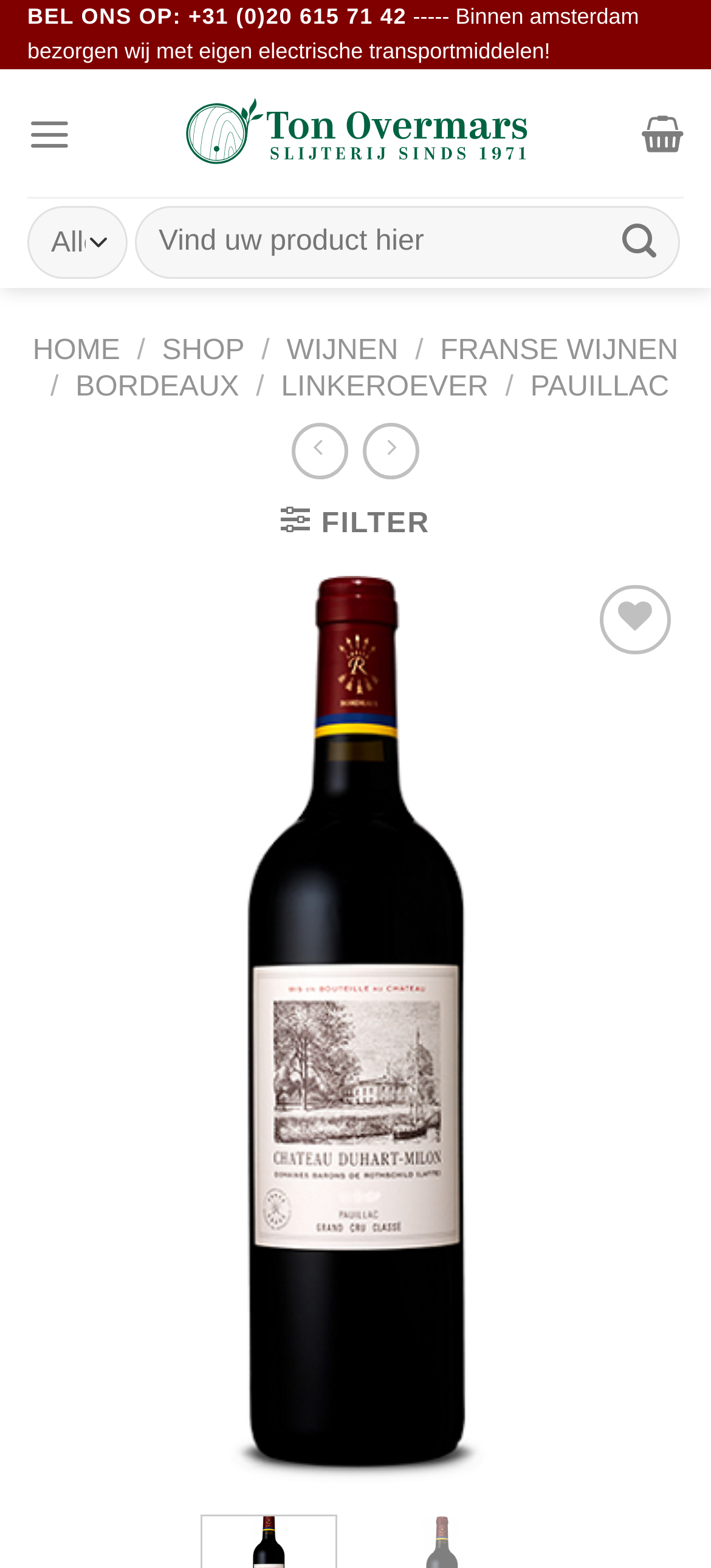How many menu items are there in the main menu?
By examining the image, provide a one-word or phrase answer.

5